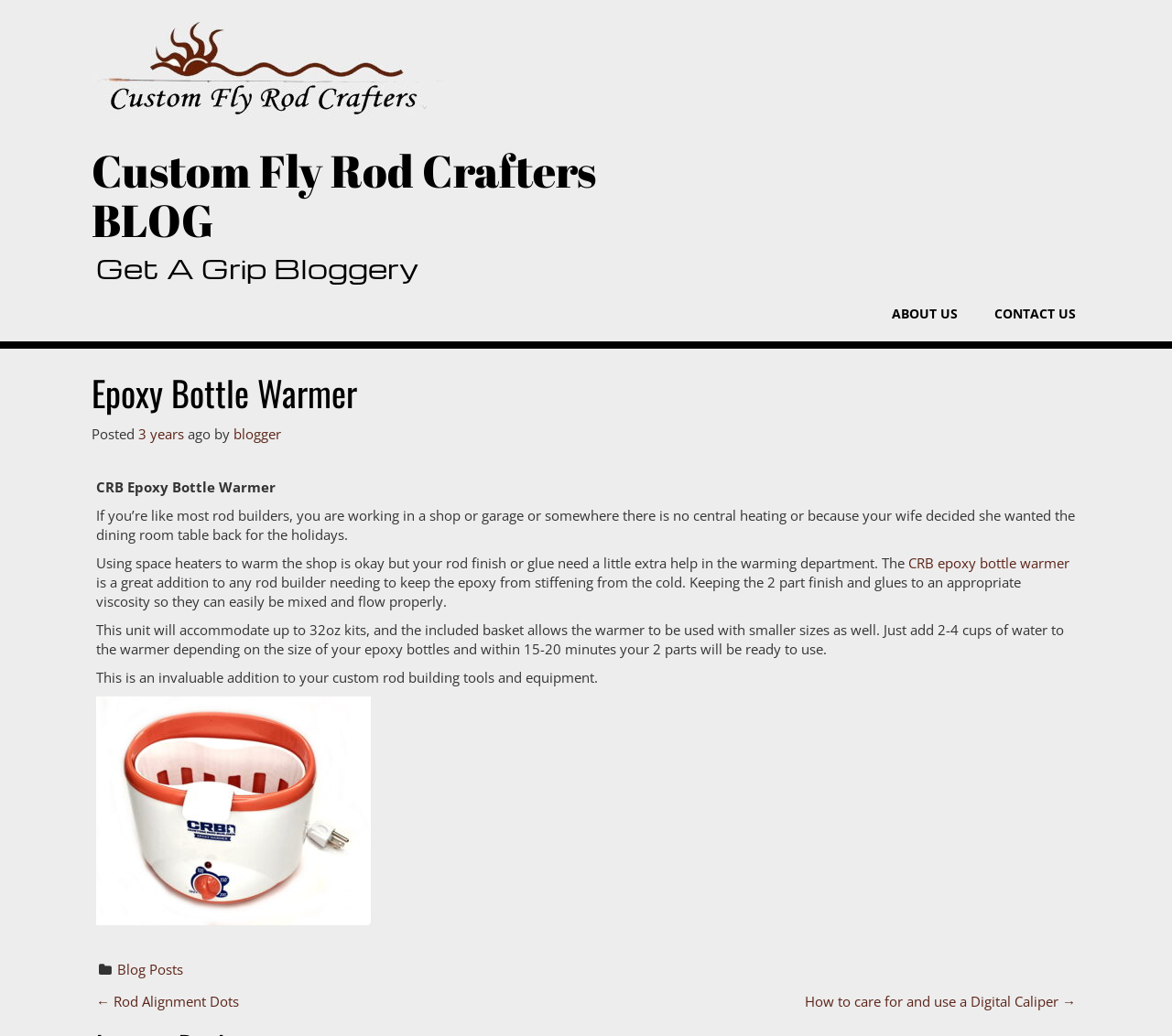Who is the author of the blog post?
Can you provide an in-depth and detailed response to the question?

The author of the blog post is mentioned as 'blogger' in the text, which is a link located near the top of the page, below the title of the post.